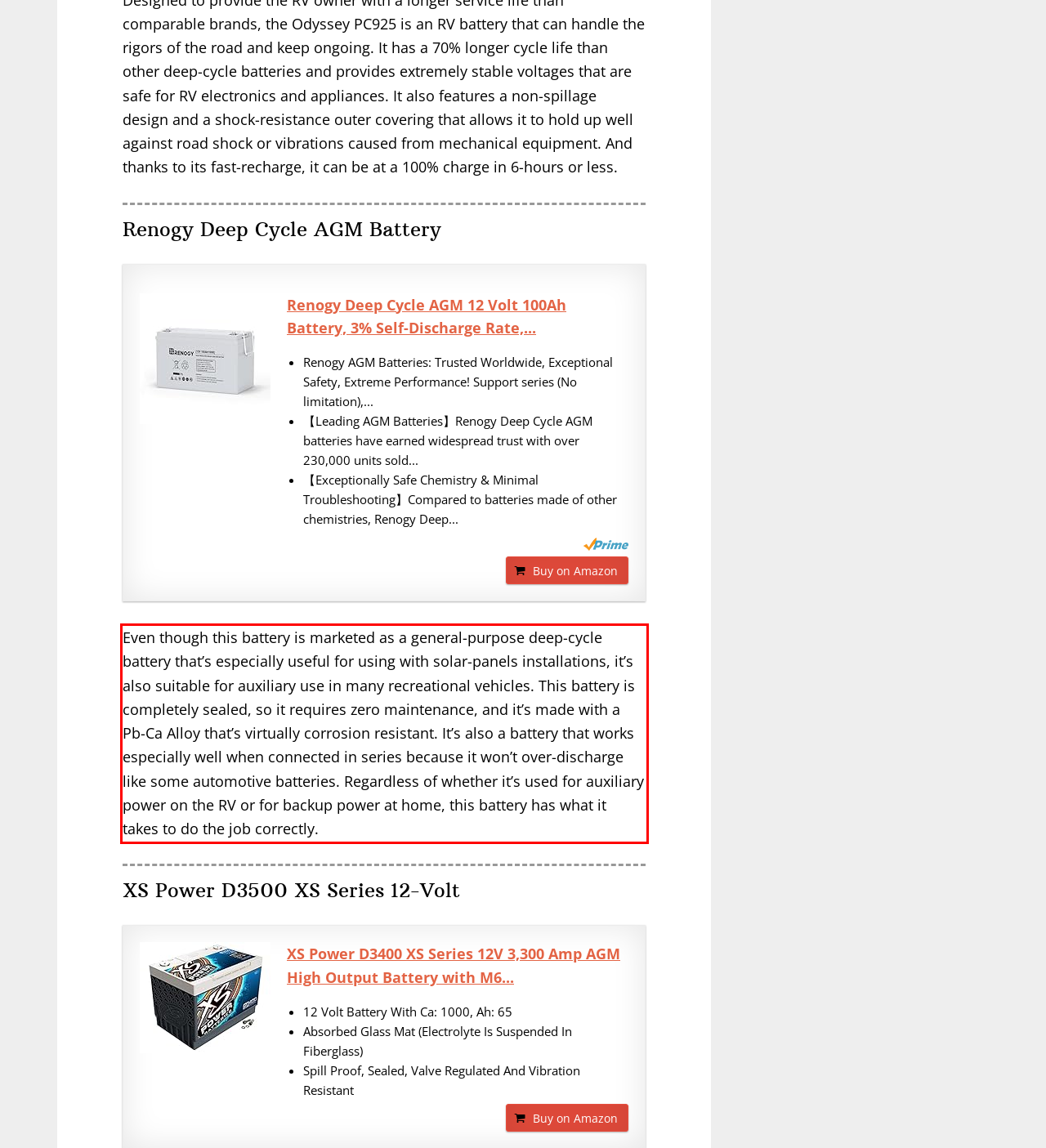Identify the text inside the red bounding box on the provided webpage screenshot by performing OCR.

Even though this battery is marketed as a general-purpose deep-cycle battery that’s especially useful for using with solar-panels installations, it’s also suitable for auxiliary use in many recreational vehicles. This battery is completely sealed, so it requires zero maintenance, and it’s made with a Pb-Ca Alloy that’s virtually corrosion resistant. It’s also a battery that works especially well when connected in series because it won’t over-discharge like some automotive batteries. Regardless of whether it’s used for auxiliary power on the RV or for backup power at home, this battery has what it takes to do the job correctly.